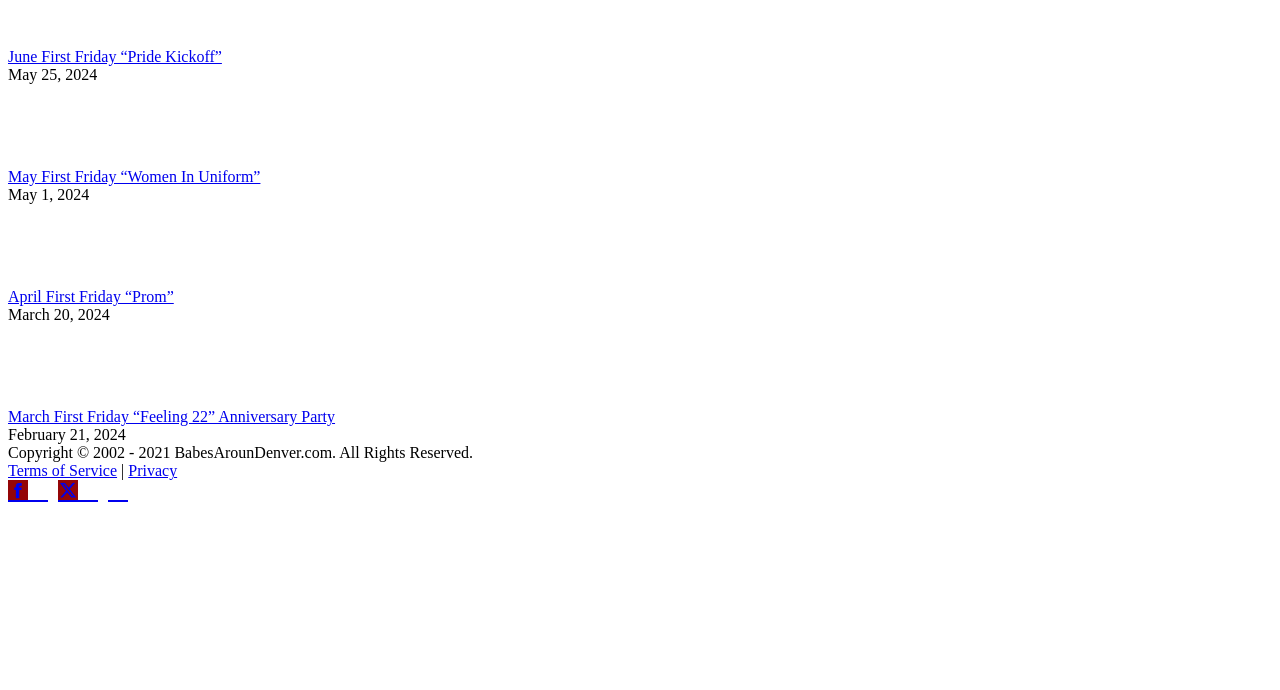Specify the bounding box coordinates of the area to click in order to execute this command: 'Check May 25 post'. The coordinates should consist of four float numbers ranging from 0 to 1, and should be formatted as [left, top, right, bottom].

[0.006, 0.096, 0.076, 0.121]